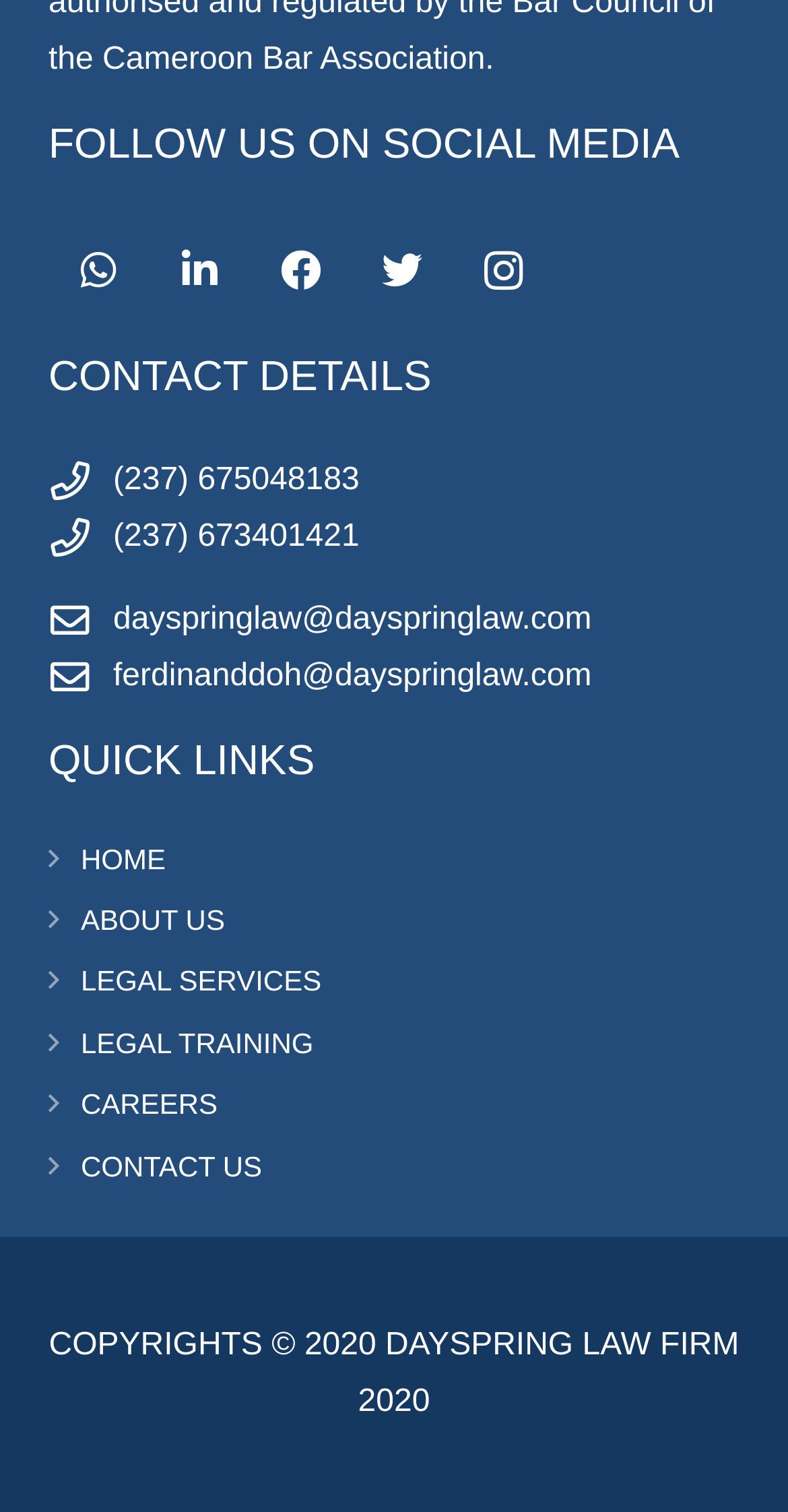Using the webpage screenshot and the element description ferdinanddoh@dayspringlaw.com, determine the bounding box coordinates. Specify the coordinates in the format (top-left x, top-left y, bottom-right x, bottom-right y) with values ranging from 0 to 1.

[0.144, 0.435, 0.751, 0.458]